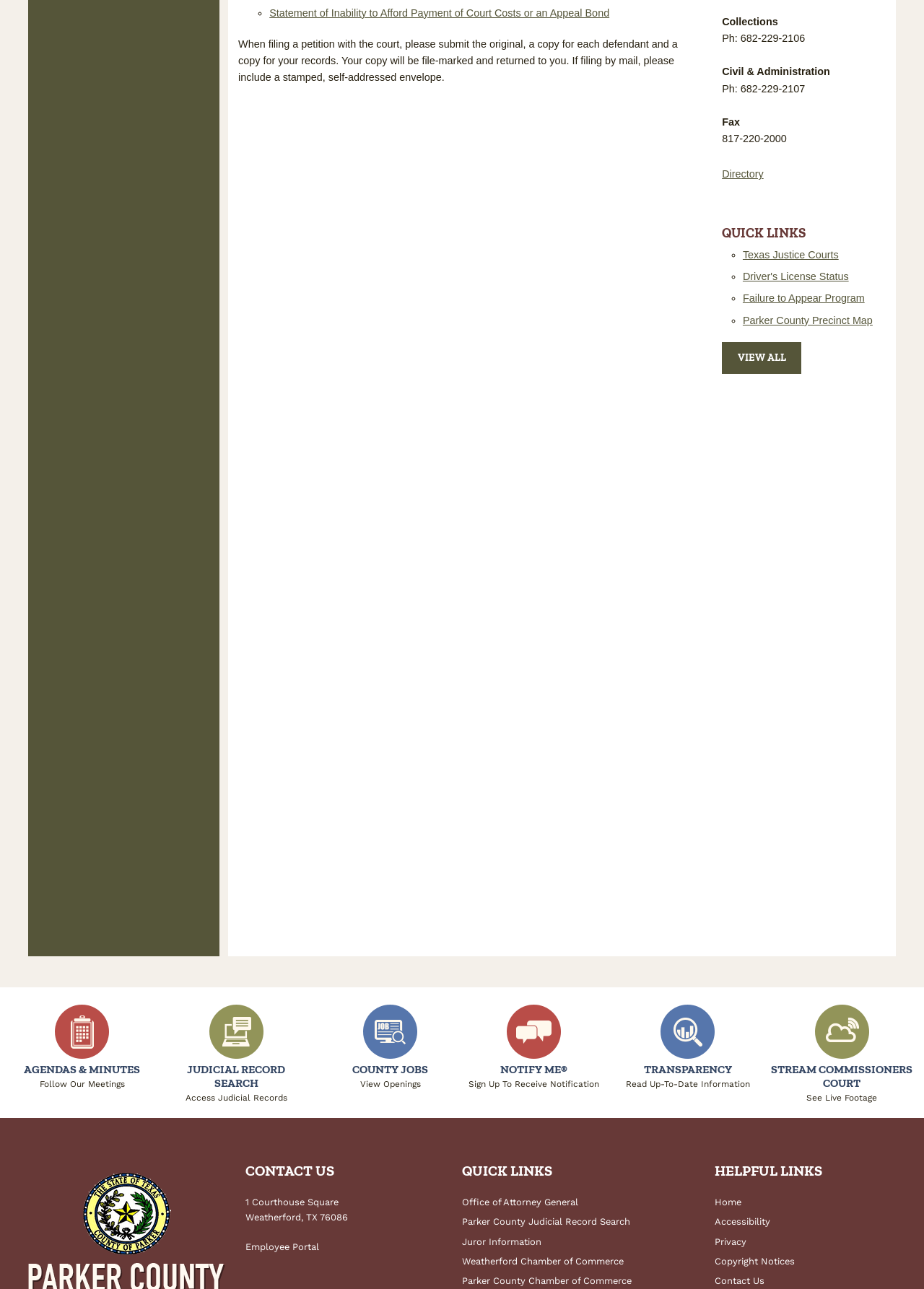Answer the following inquiry with a single word or phrase:
What is the name of the program for people who fail to appear in court?

Failure to Appear Program